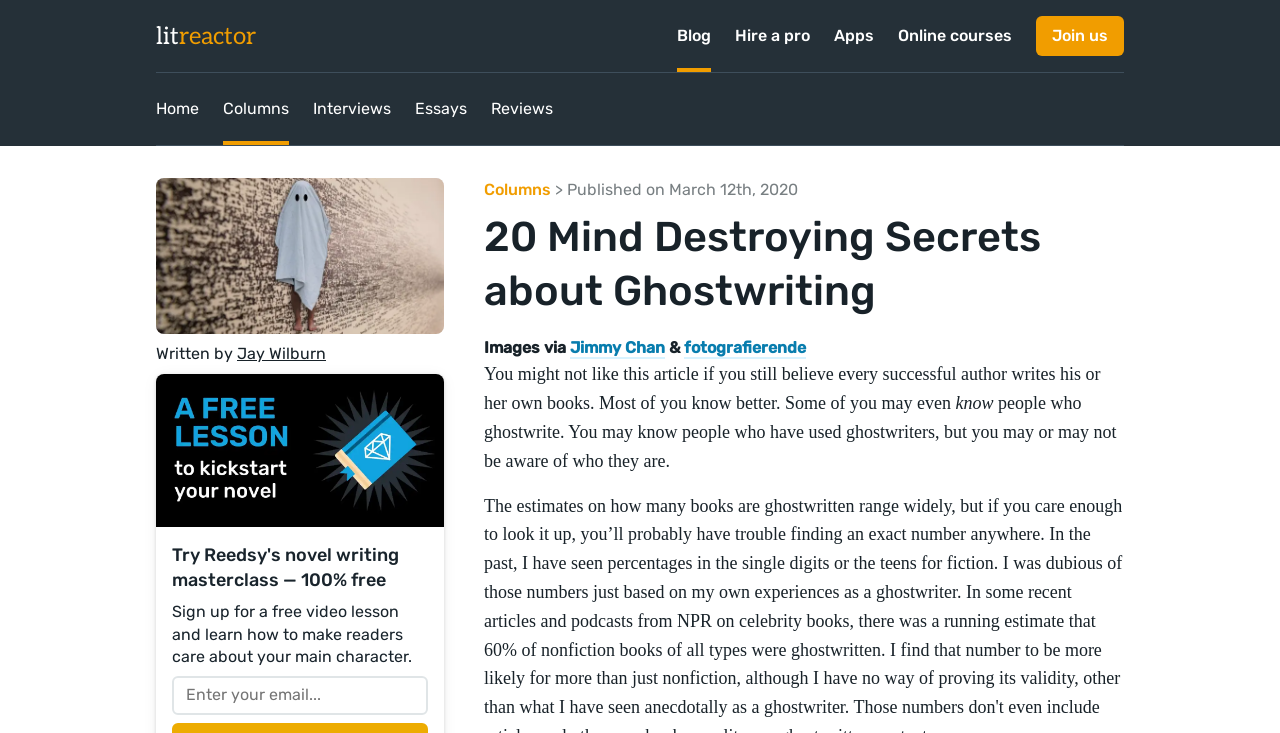Please extract and provide the main headline of the webpage.

20 Mind Destroying Secrets about Ghostwriting